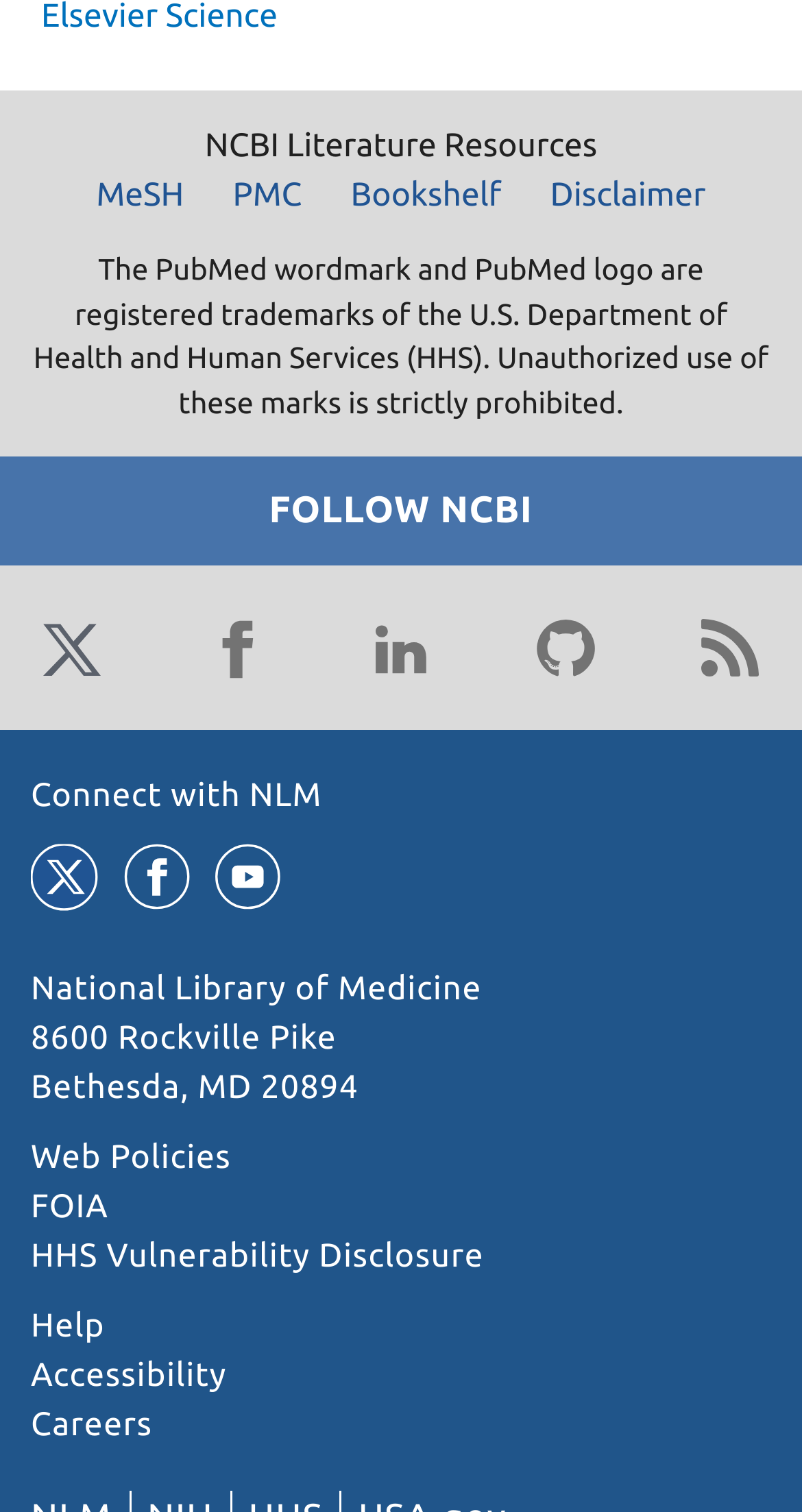Predict the bounding box of the UI element that fits this description: "Twitter".

[0.038, 0.557, 0.128, 0.604]